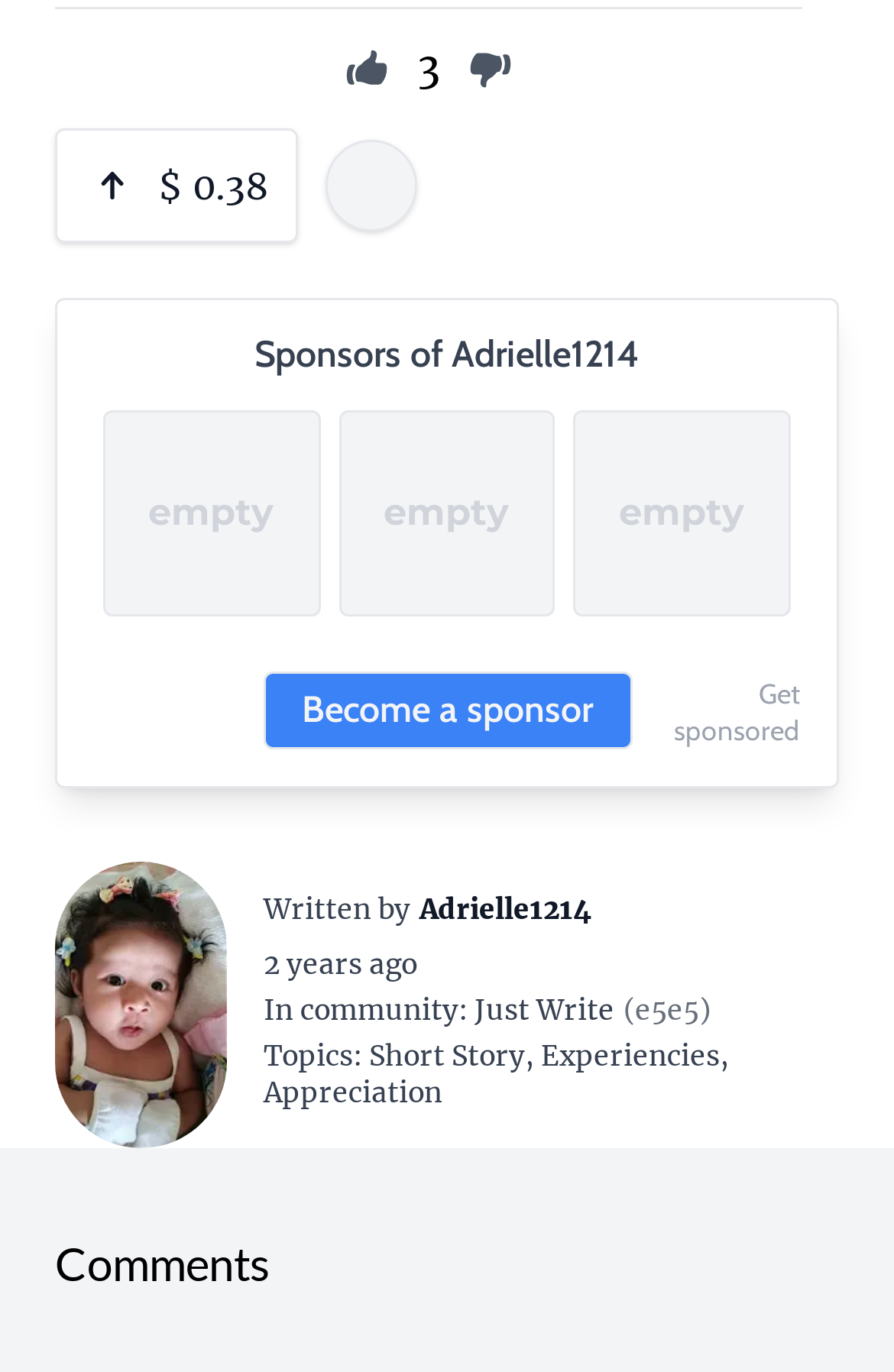Give a concise answer using one word or a phrase to the following question:
What is the topic of the post?

Short Story, Experiencies, Appreciation